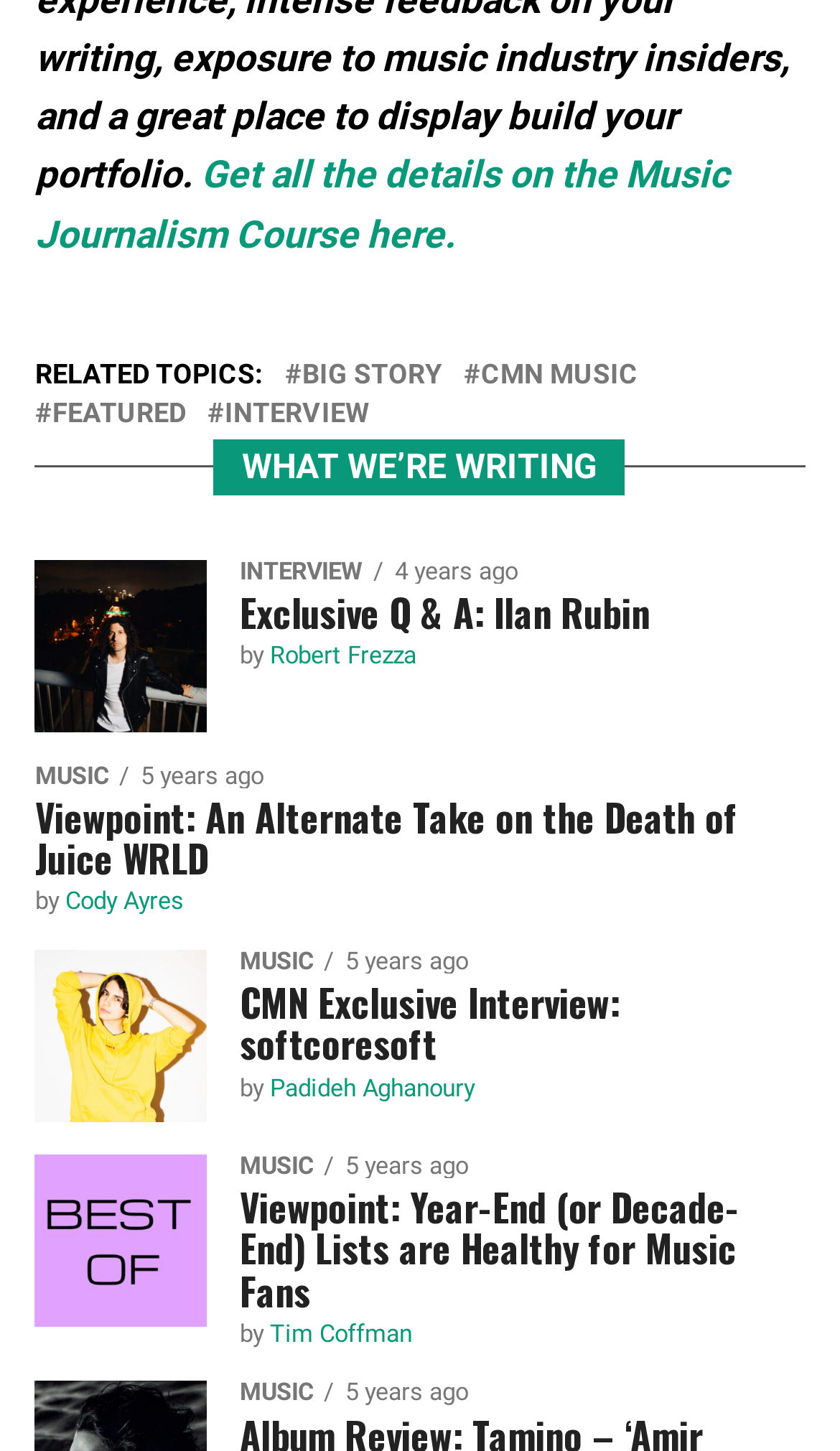Identify the bounding box coordinates for the region of the element that should be clicked to carry out the instruction: "View the details of the Music Journalism Course". The bounding box coordinates should be four float numbers between 0 and 1, i.e., [left, top, right, bottom].

[0.042, 0.106, 0.867, 0.176]